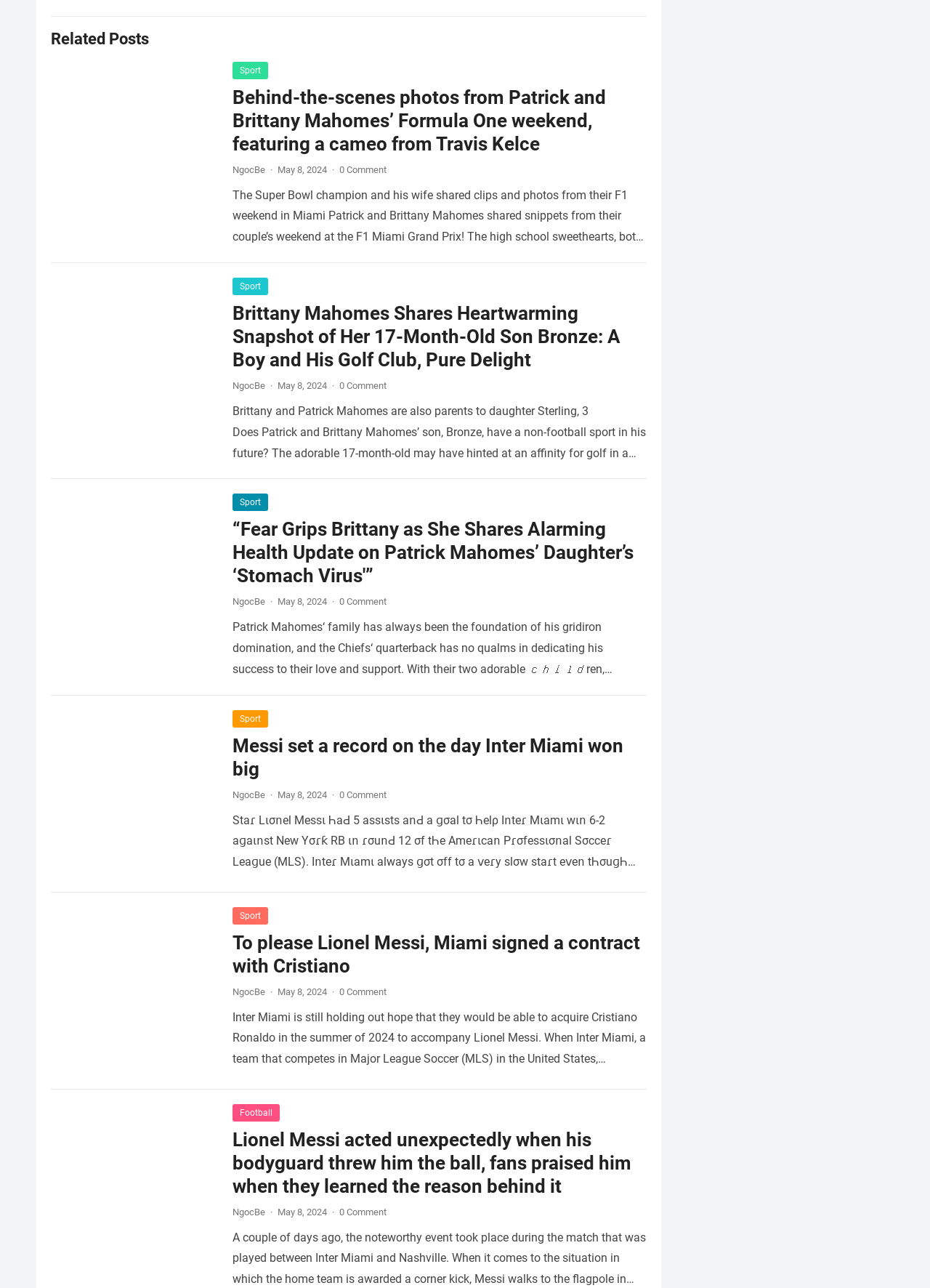Please find the bounding box coordinates of the element's region to be clicked to carry out this instruction: "View the article about Messi setting a record on the day Inter Miami won big".

[0.25, 0.57, 0.67, 0.605]